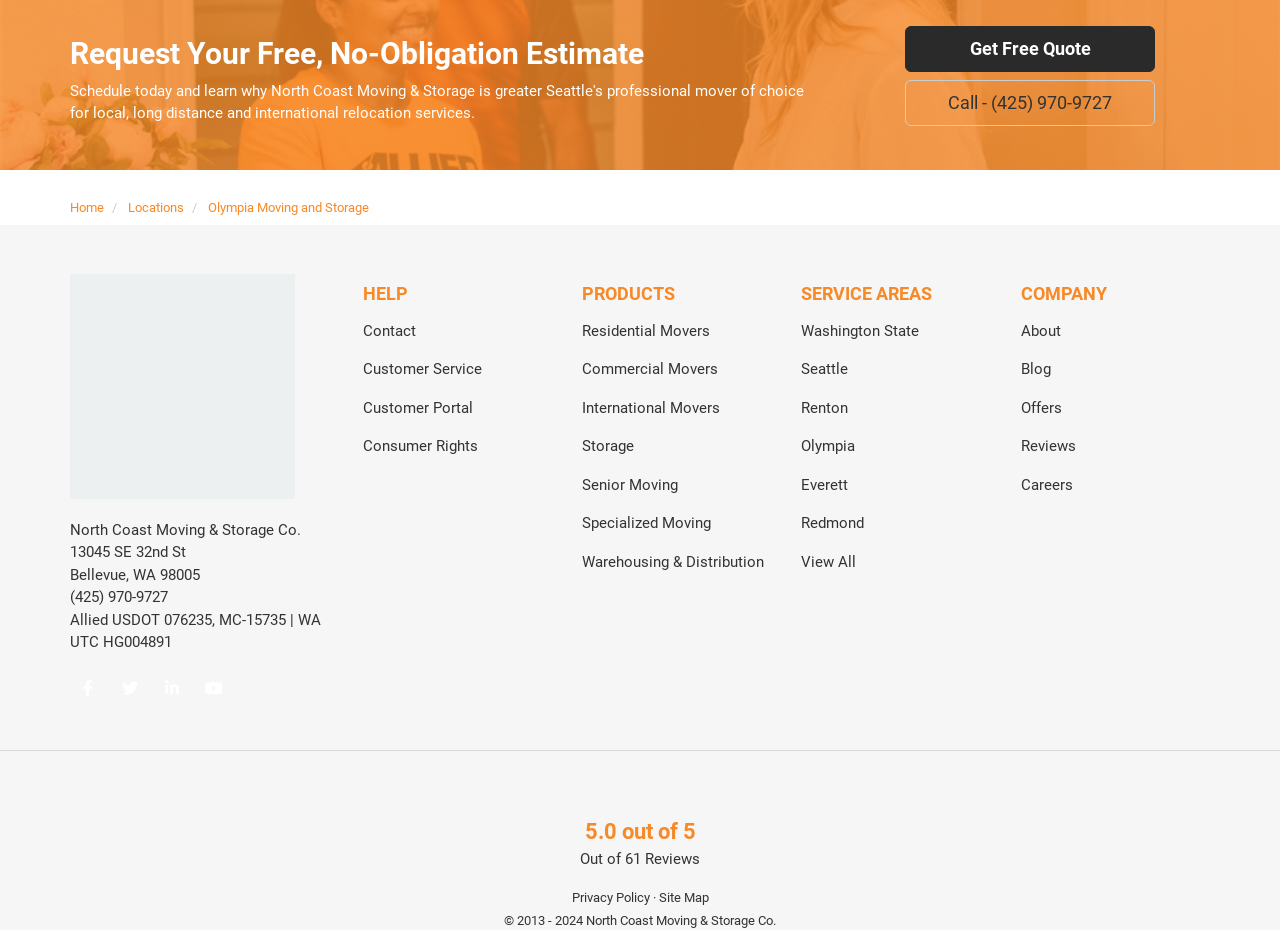Please identify the bounding box coordinates of the area that needs to be clicked to fulfill the following instruction: "Request a free estimate."

[0.055, 0.039, 0.641, 0.075]